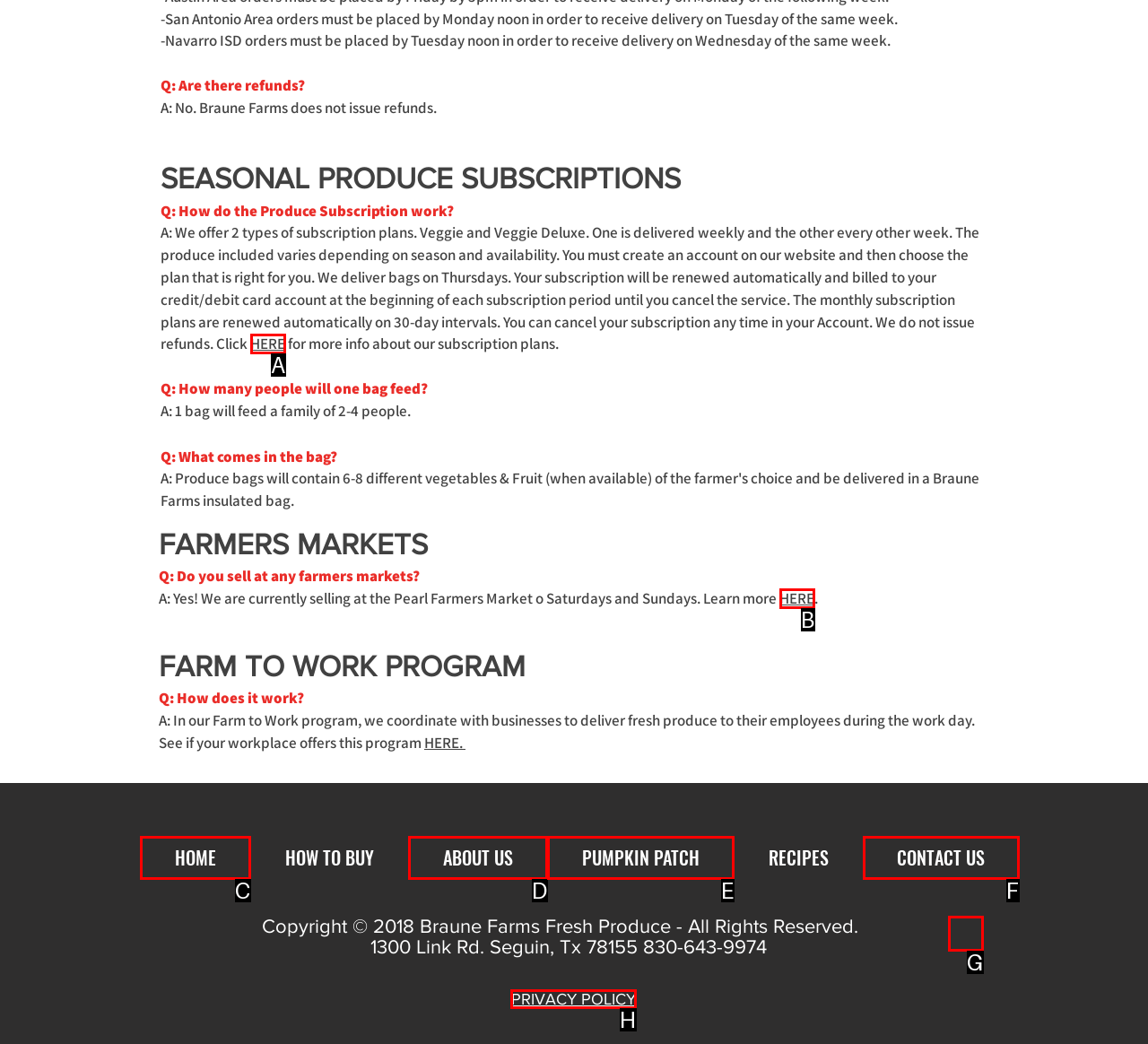Which HTML element should be clicked to complete the following task: Click the 'PRIVACY POLICY' link?
Answer with the letter corresponding to the correct choice.

H